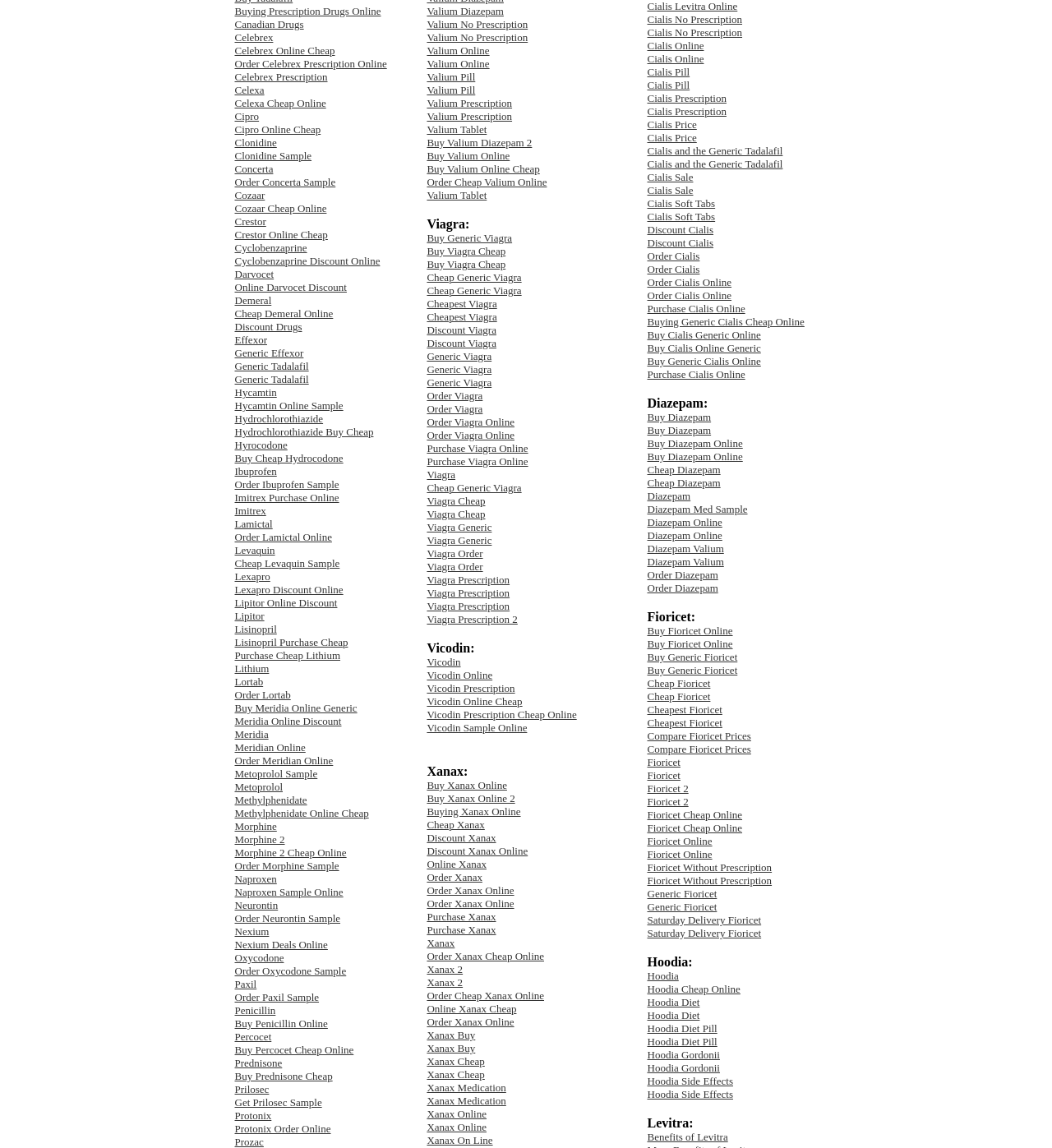Show the bounding box coordinates for the element that needs to be clicked to execute the following instruction: "Click Cialis Levitra Online". Provide the coordinates in the form of four float numbers between 0 and 1, i.e., [left, top, right, bottom].

[0.615, 0.0, 0.701, 0.011]